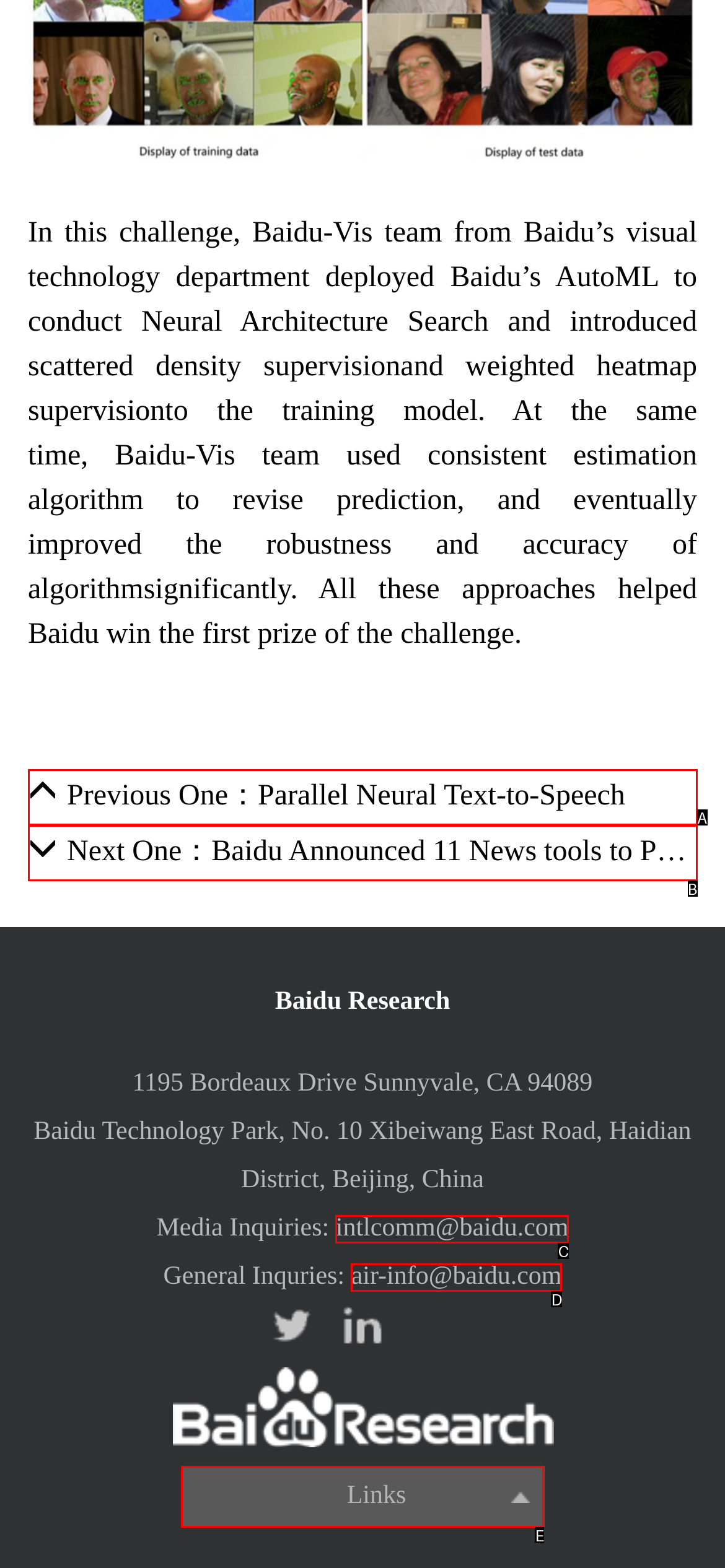Which HTML element among the options matches this description: Previous One：Parallel Neural Text-to-Speech? Answer with the letter representing your choice.

A